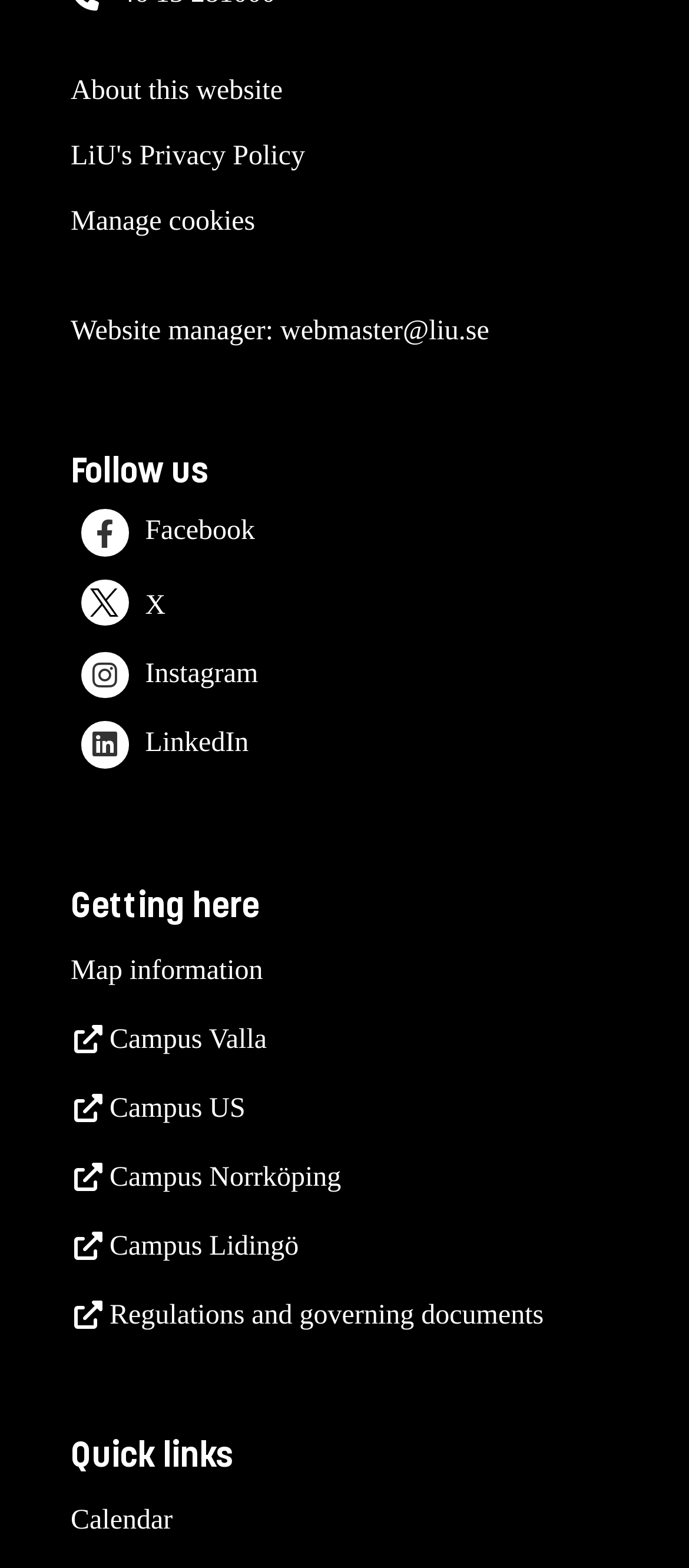Please find the bounding box coordinates of the element that must be clicked to perform the given instruction: "Follow us on Facebook". The coordinates should be four float numbers from 0 to 1, i.e., [left, top, right, bottom].

[0.103, 0.325, 0.37, 0.355]